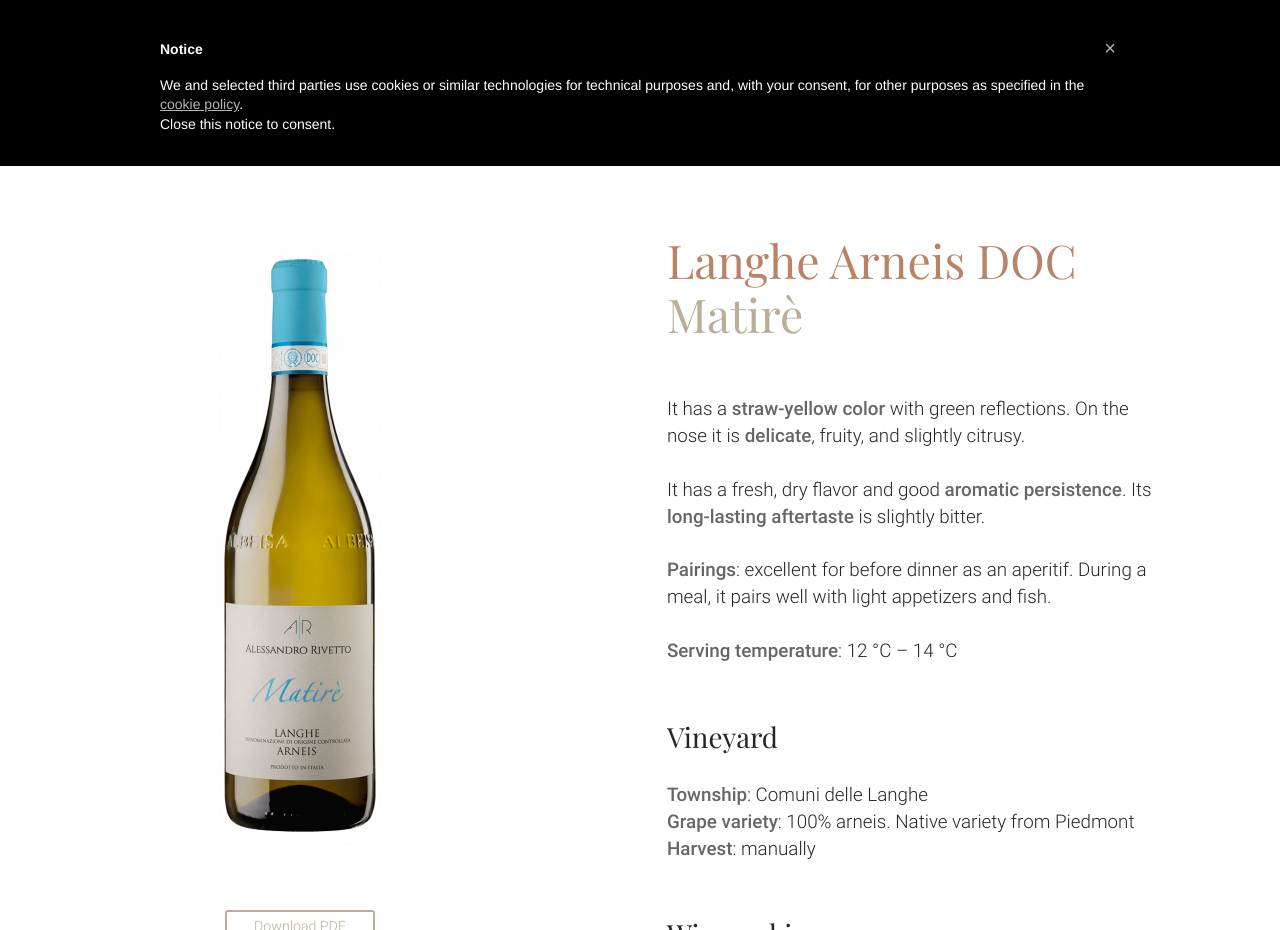Could you specify the bounding box coordinates for the clickable section to complete the following instruction: "Read about the history"?

[0.501, 0.092, 0.56, 0.121]